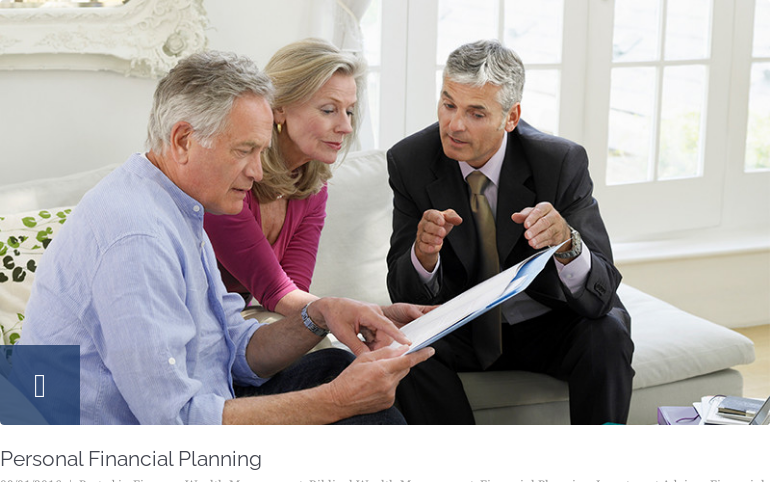Please provide a one-word or phrase answer to the question: 
Is the room in the image well-lit?

Yes